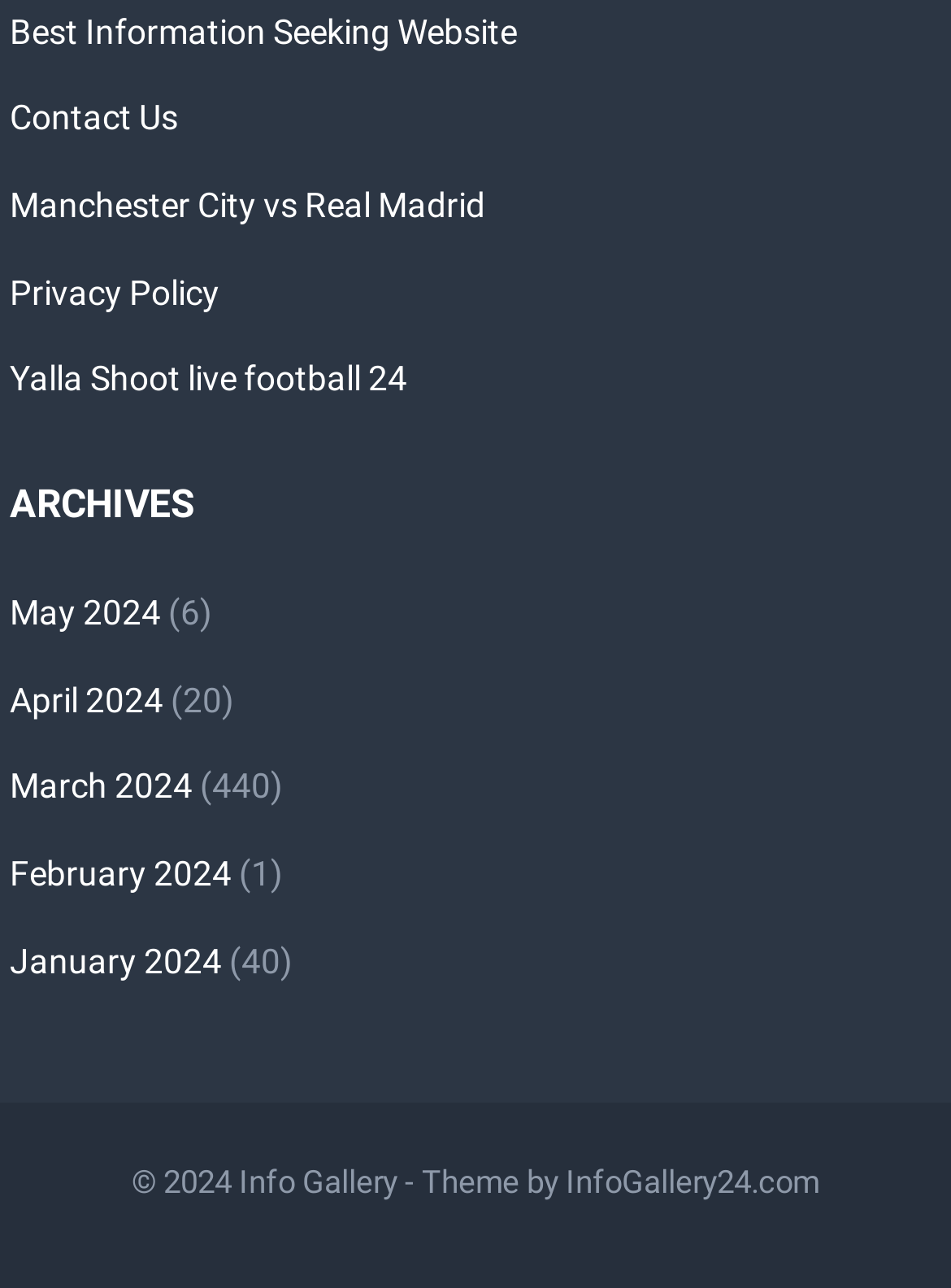Specify the bounding box coordinates (top-left x, top-left y, bottom-right x, bottom-right y) of the UI element in the screenshot that matches this description: InfoGallery24.com

[0.595, 0.904, 0.862, 0.932]